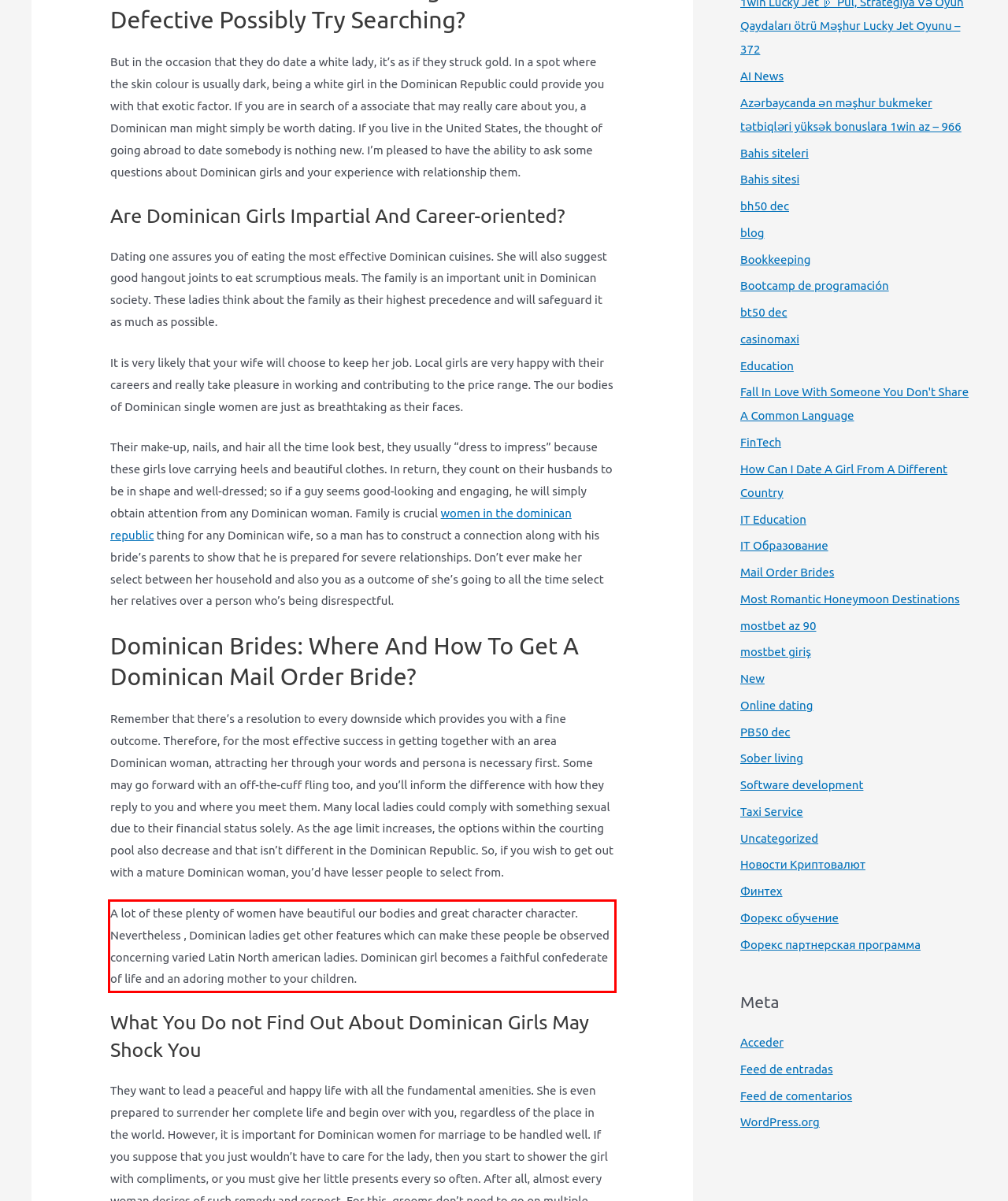Given a webpage screenshot, identify the text inside the red bounding box using OCR and extract it.

A lot of these plenty of women have beautiful our bodies and great character character. Nevertheless , Dominican ladies get other features which can make these people be observed concerning varied Latin North american ladies. Dominican girl becomes a faithful confederate of life and an adoring mother to your children.